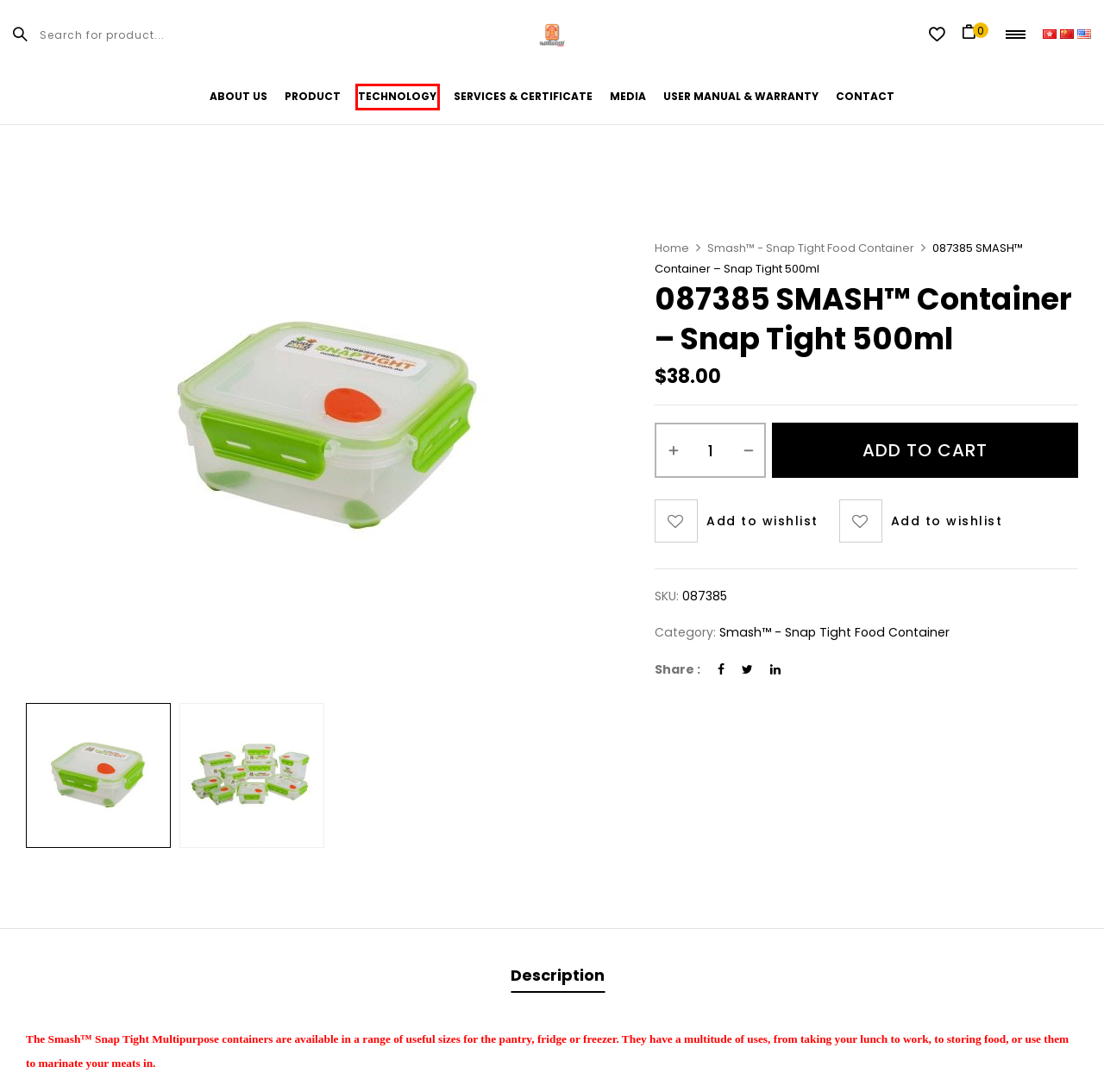You see a screenshot of a webpage with a red bounding box surrounding an element. Pick the webpage description that most accurately represents the new webpage after interacting with the element in the red bounding box. The options are:
A. Contact – 雅窗牌 e.window 官方網站
B. 雅窗牌 e.window 官方網站
C. User manual & Warranty – 雅窗牌 e.window 官方網站
D. Smash™ – Snap Tight Food Container – 雅窗牌 e.window 官方網站
E. About Us – 雅窗牌 e.window 官方網站
F. SERVICES & CERTIFICATE – 雅窗牌 e.window 官方網站
G. Product – 雅窗牌 e.window 官方網站
H. TECHNOLOGY – 雅窗牌 e.window 官方網站

H